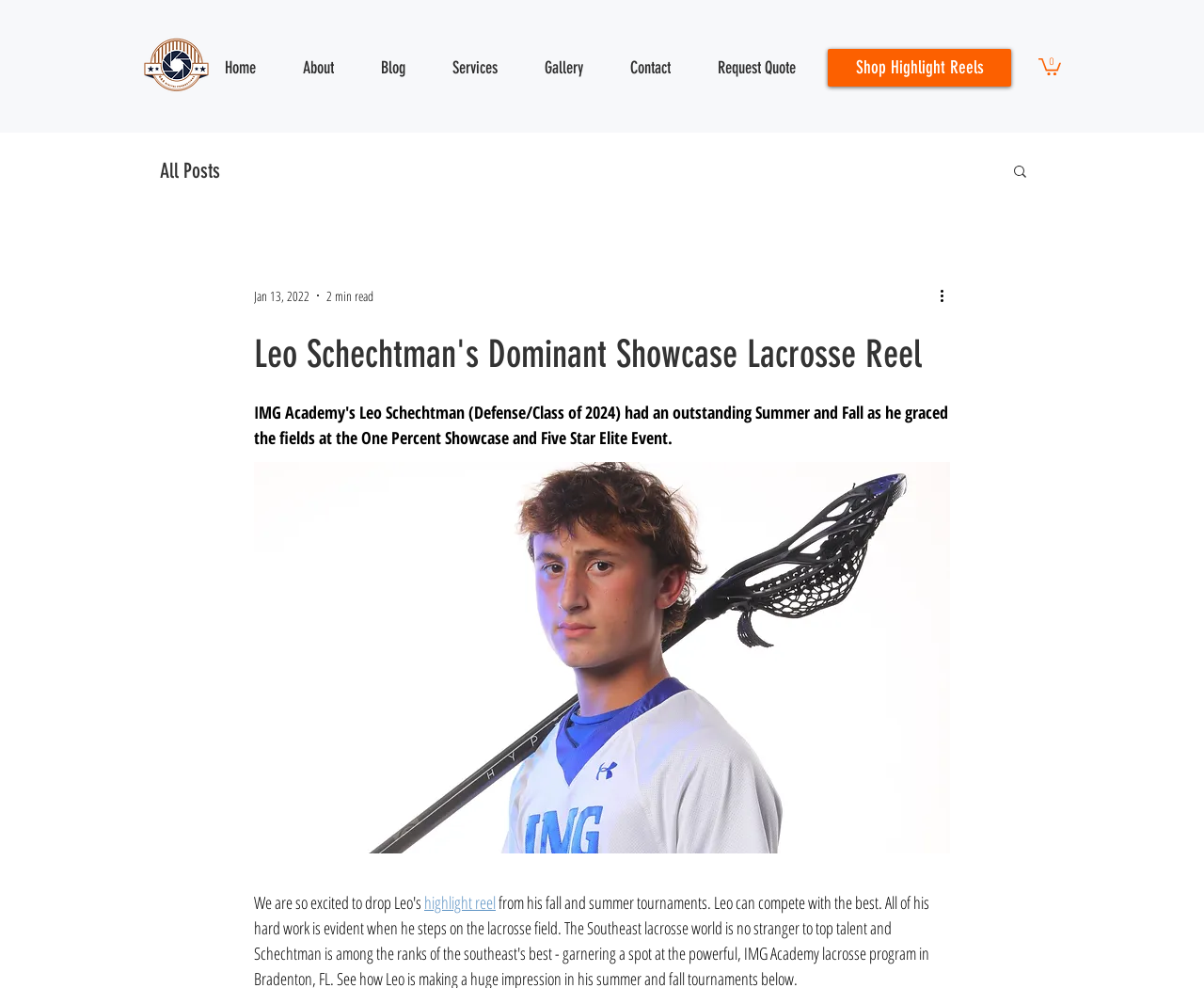What is the name of the lacrosse player?
Utilize the information in the image to give a detailed answer to the question.

The name of the lacrosse player is mentioned in the heading of the webpage, which has a bounding box of [0.211, 0.336, 0.789, 0.381]. The text is 'Leo Schechtman's Dominant Showcase Lacrosse Reel', which indicates that the name of the lacrosse player is Leo Schechtman.